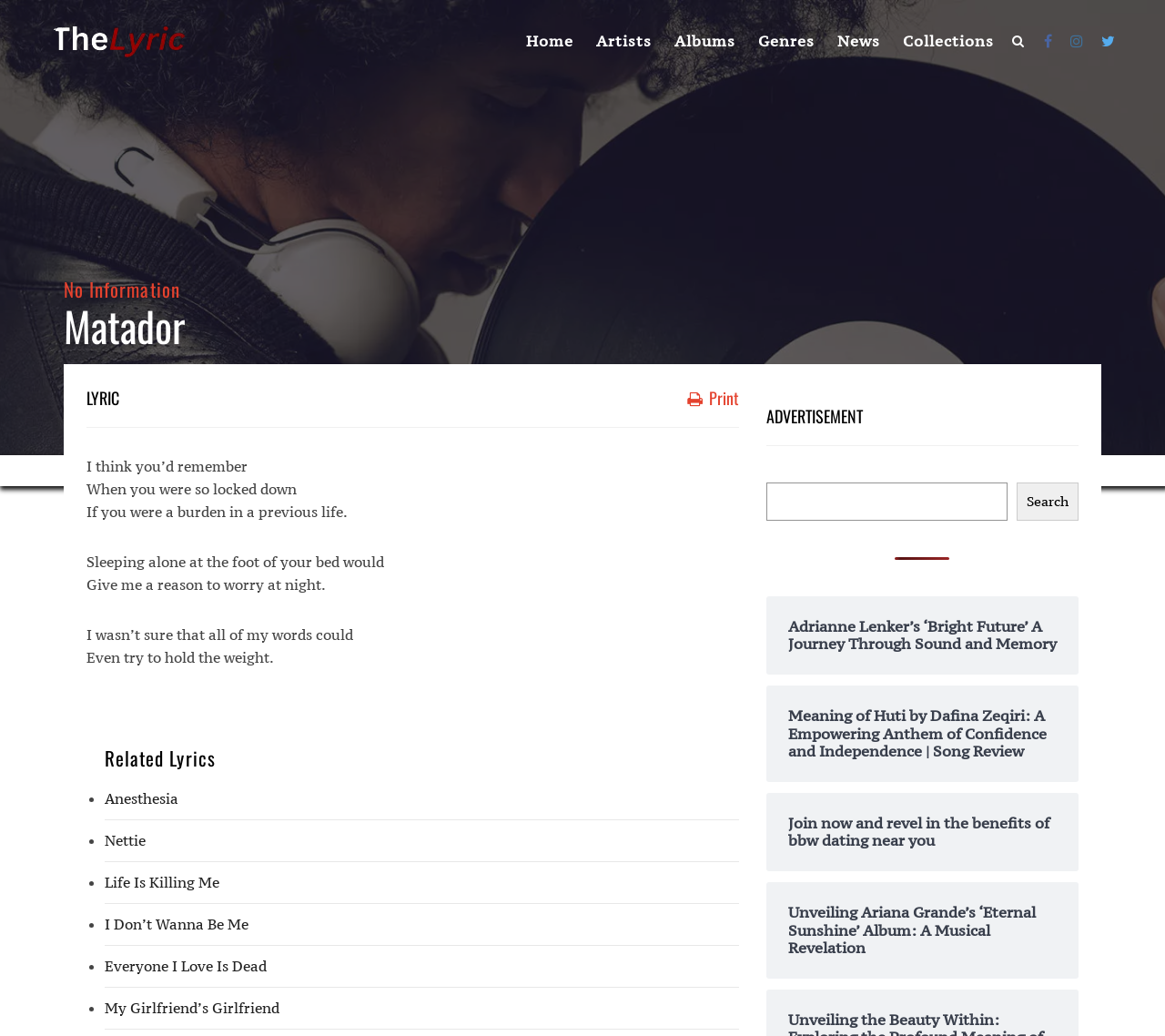Find the bounding box coordinates for the area you need to click to carry out the instruction: "Click the 'Home' link". The coordinates should be four float numbers between 0 and 1, indicated as [left, top, right, bottom].

[0.452, 0.0, 0.492, 0.079]